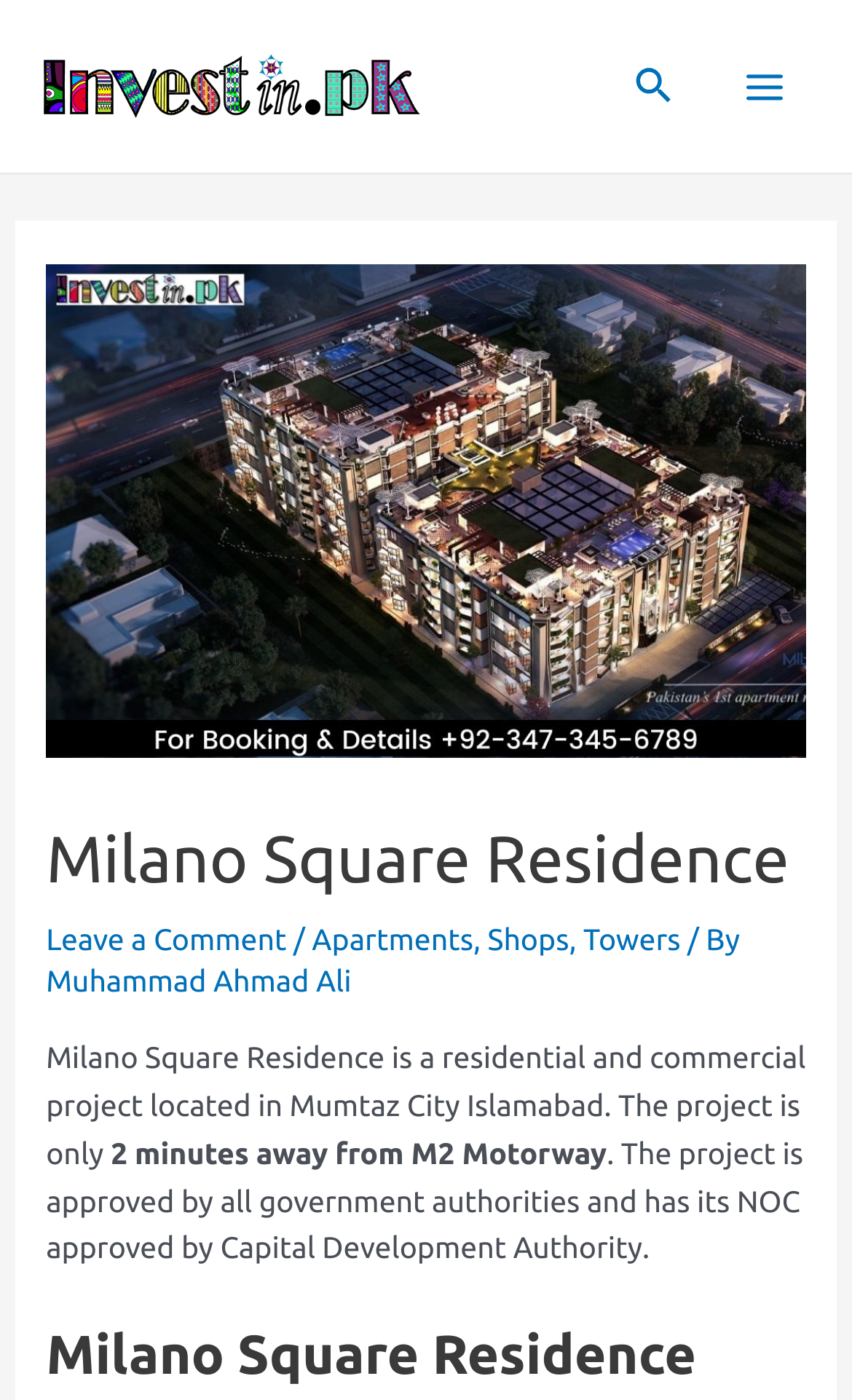Locate the bounding box coordinates of the area to click to fulfill this instruction: "Click on Apartments link". The bounding box should be presented as four float numbers between 0 and 1, in the order [left, top, right, bottom].

[0.366, 0.658, 0.556, 0.683]